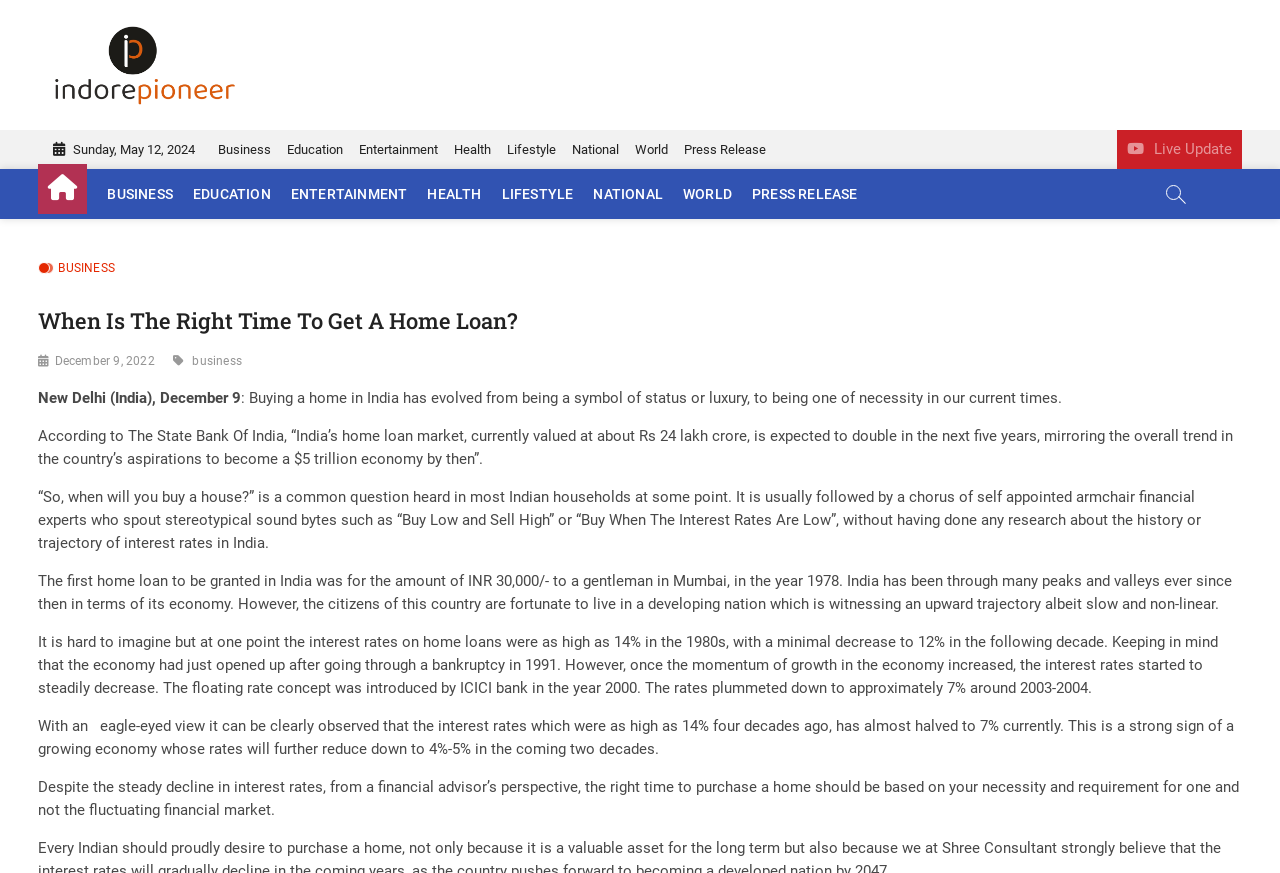Please provide the main heading of the webpage content.

When Is The Right Time To Get A Home Loan?